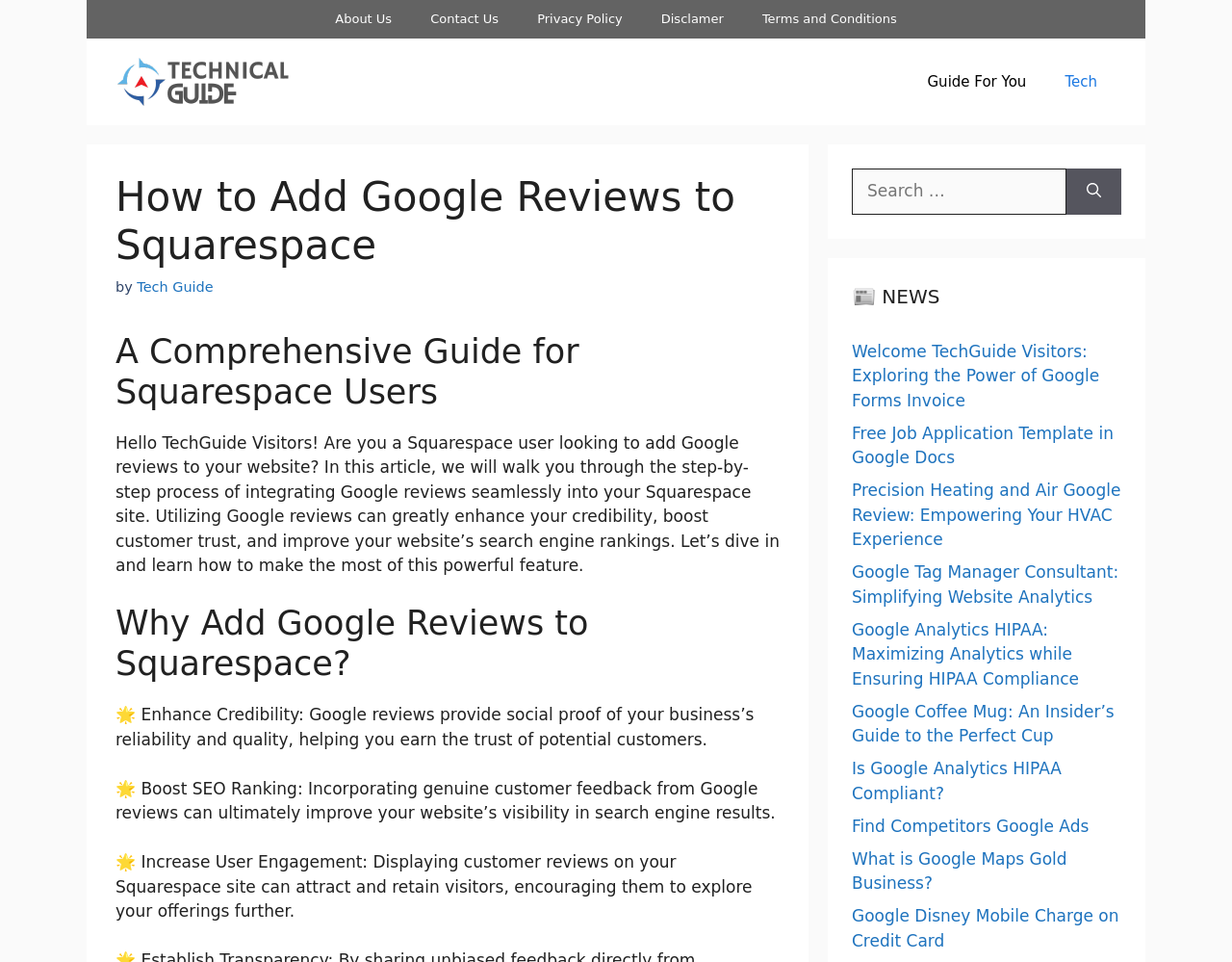Provide a brief response to the question below using one word or phrase:
What is the search function for on this webpage?

Search for: